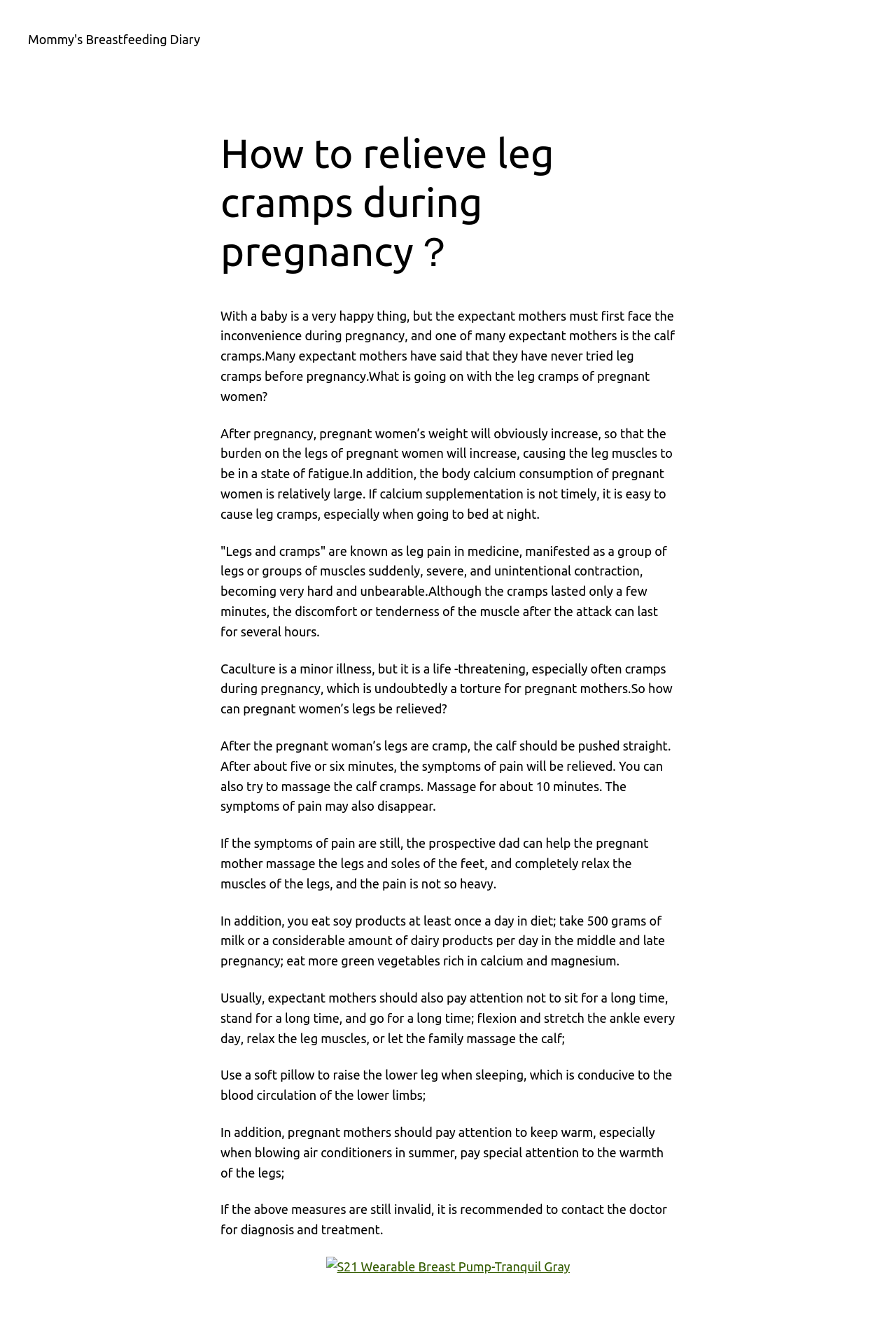Based on the element description: "alt="S21 Wearable Breast Pump-Tranquil Gray"", identify the UI element and provide its bounding box coordinates. Use four float numbers between 0 and 1, [left, top, right, bottom].

[0.364, 0.945, 0.636, 0.955]